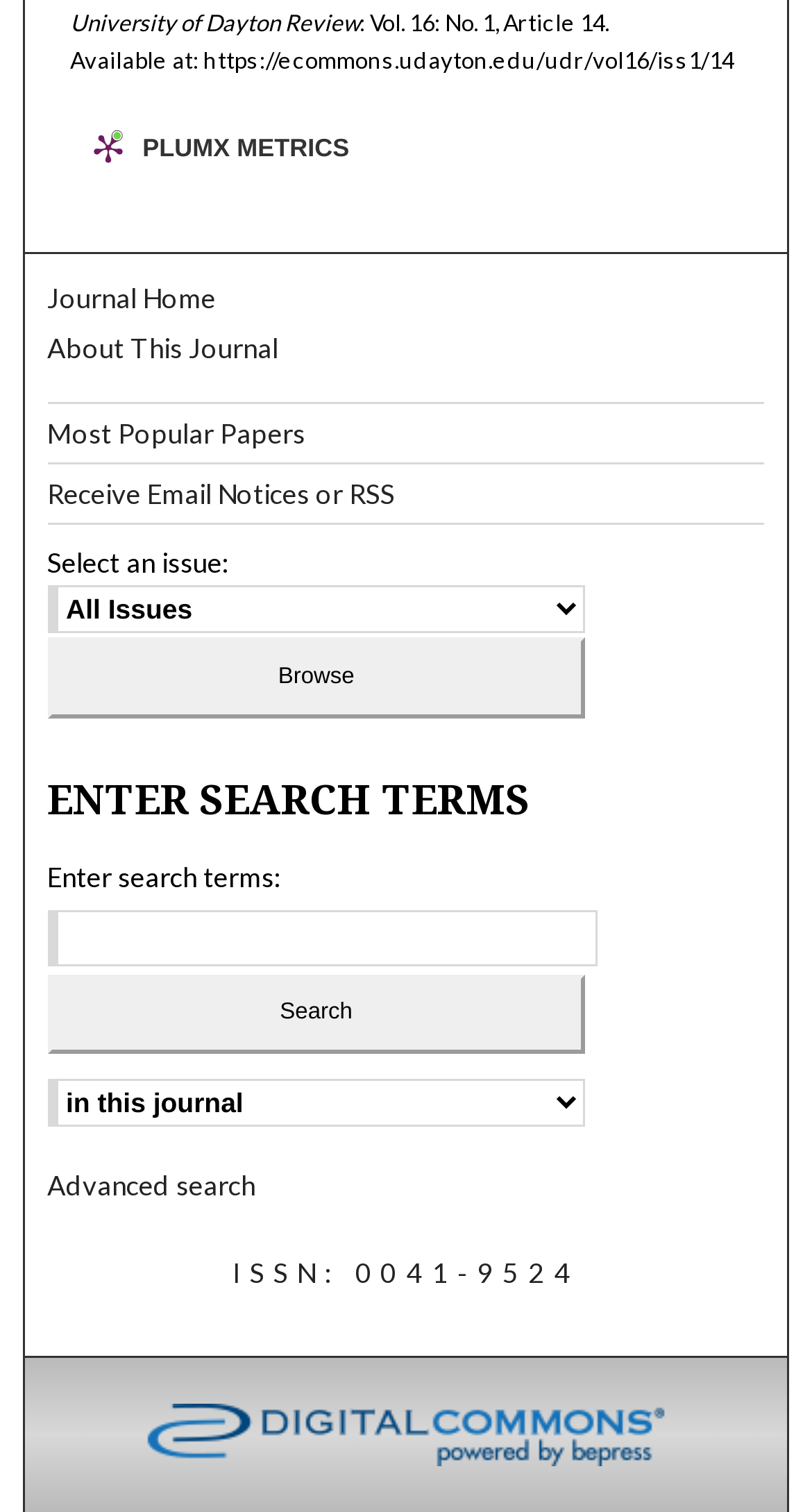What is the name of the metrics?
Examine the image and give a concise answer in one word or a short phrase.

PLUMX METRICS